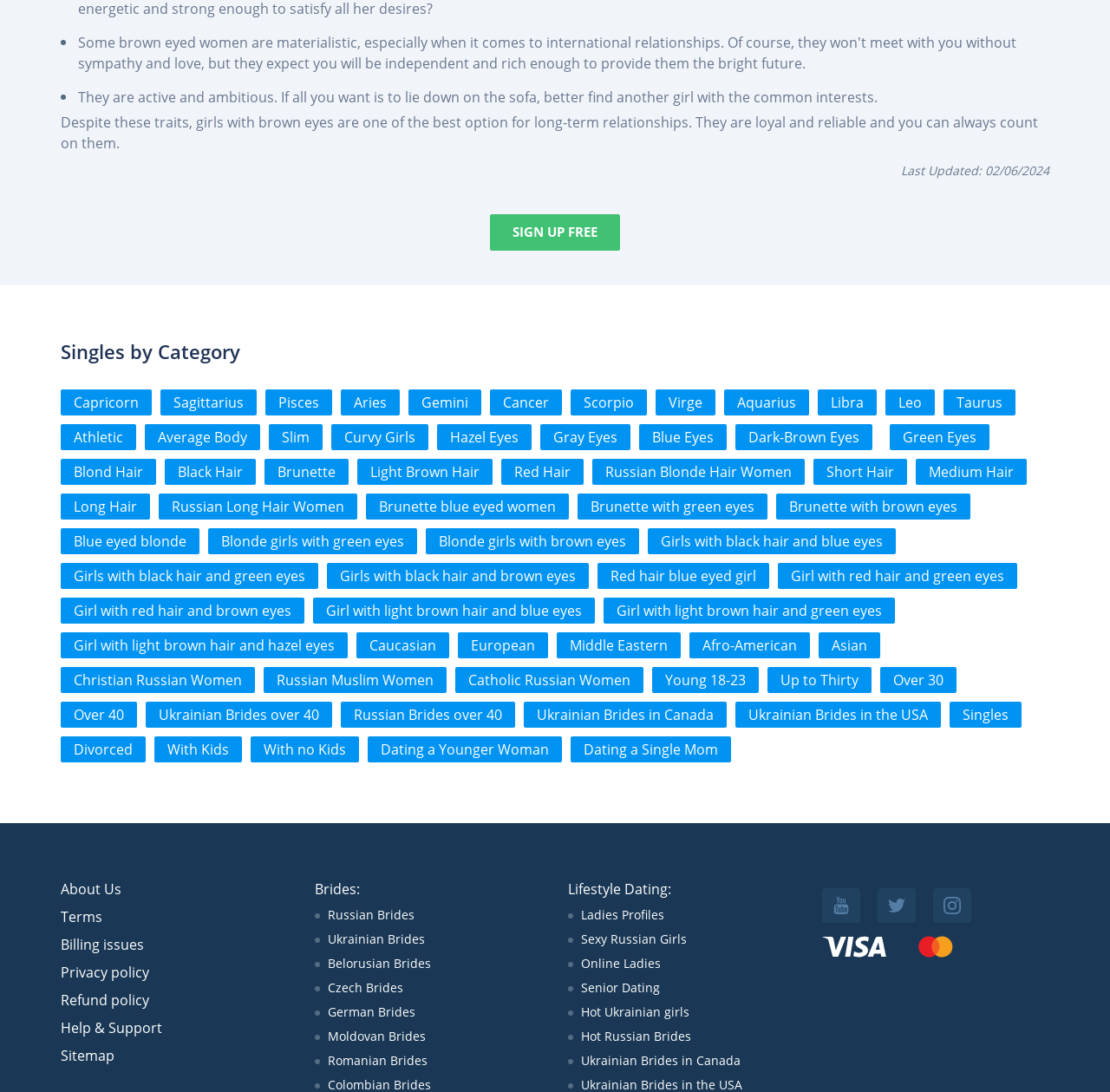What type of women are featured on the webpage?
Please provide a comprehensive answer based on the information in the image.

The webpage appears to feature Russian women, as evidenced by links such as 'Russian Blonde Hair Women', 'Russian Long Hair Women', and 'Christian Russian Women'.